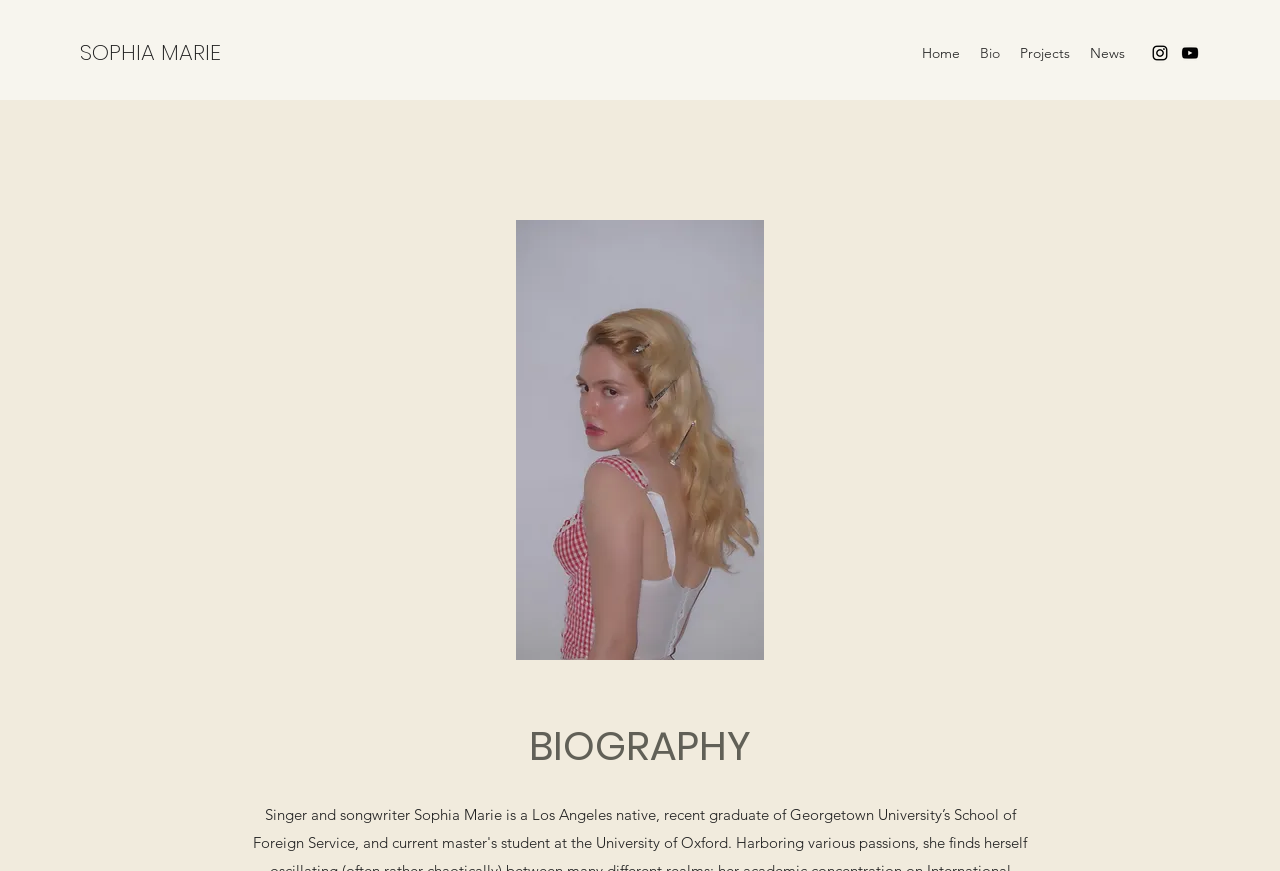Give the bounding box coordinates for the element described by: "Projects".

[0.789, 0.044, 0.844, 0.078]